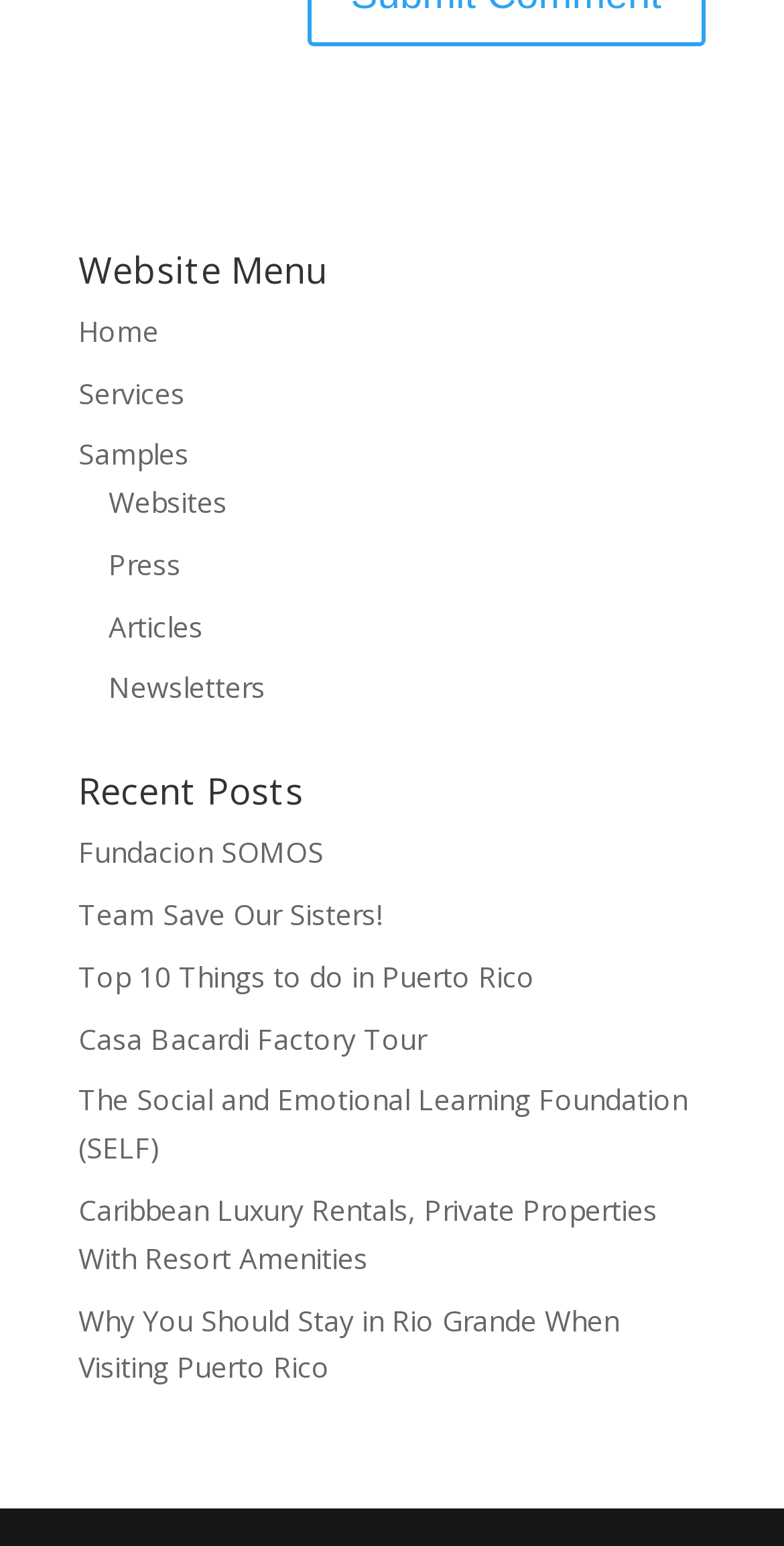Please provide the bounding box coordinates for the UI element as described: "Fundacion SOMOS". The coordinates must be four floats between 0 and 1, represented as [left, top, right, bottom].

[0.1, 0.549, 0.413, 0.574]